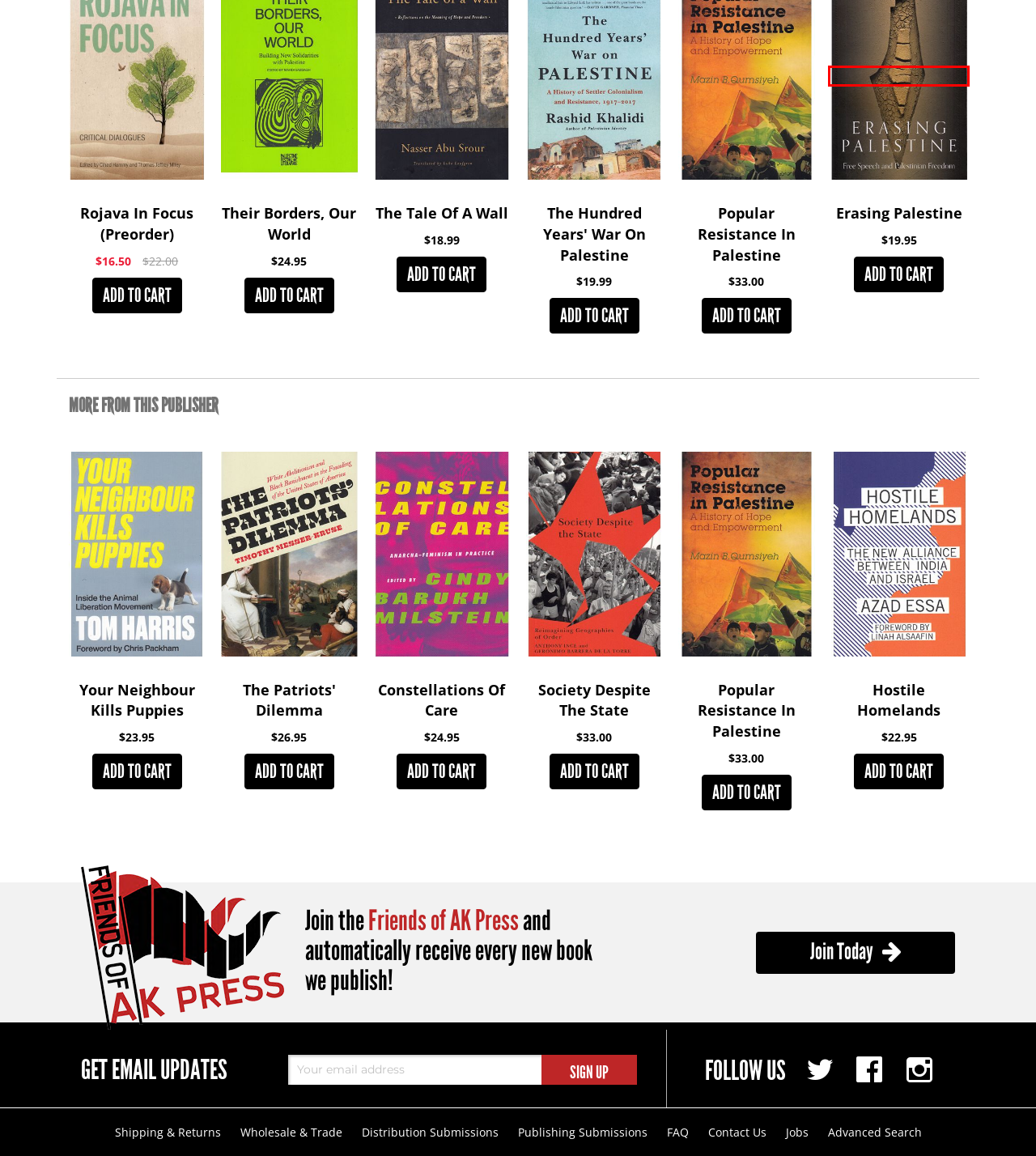You are provided with a screenshot of a webpage where a red rectangle bounding box surrounds an element. Choose the description that best matches the new webpage after clicking the element in the red bounding box. Here are the choices:
A. Erasing Palestine
B. Rojava in Focus (Preorder)
C. Popular Resistance in Palestine
D. Your Neighbour Kills Puppies
E. The Patriots' Dilemma
F. Constellations of Care
G. The Hundred Years' War on Palestine
H. The Tale of a Wall

A